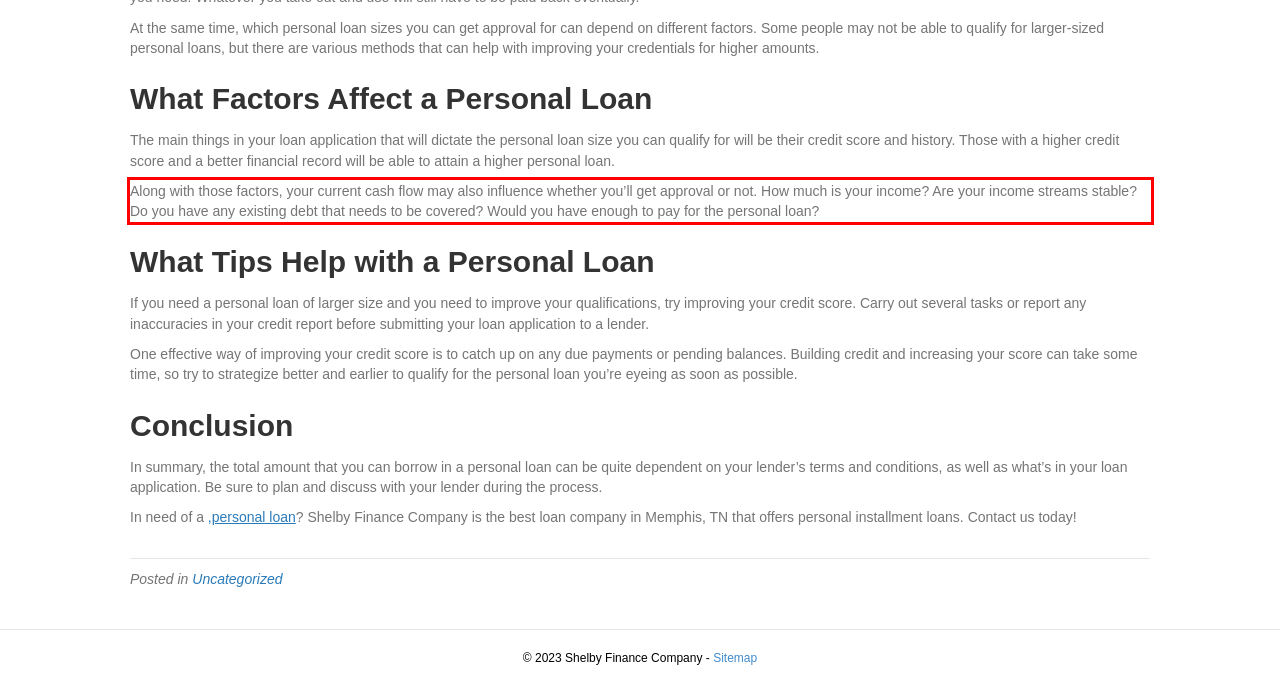You are provided with a webpage screenshot that includes a red rectangle bounding box. Extract the text content from within the bounding box using OCR.

Along with those factors, your current cash flow may also influence whether you’ll get approval or not. How much is your income? Are your income streams stable? Do you have any existing debt that needs to be covered? Would you have enough to pay for the personal loan?